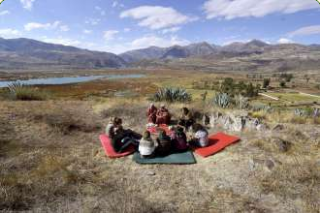Give a detailed account of the visual elements in the image.

The image captures a serene outdoor setting where a group of individuals is gathered on vibrant mats, engaged in a ceremony or retreat experience. The backdrop features a stunning landscape of mountains and a shimmering lake, indicative of a tranquil natural environment. The participants appear to be seated in a circle, suggesting a sense of community and shared experience, possibly related to a San Pedro ceremony, which focuses on reconnection with nature and self-discovery. This image embodies the spirit of exploration and personal transformation inherent in such retreats.